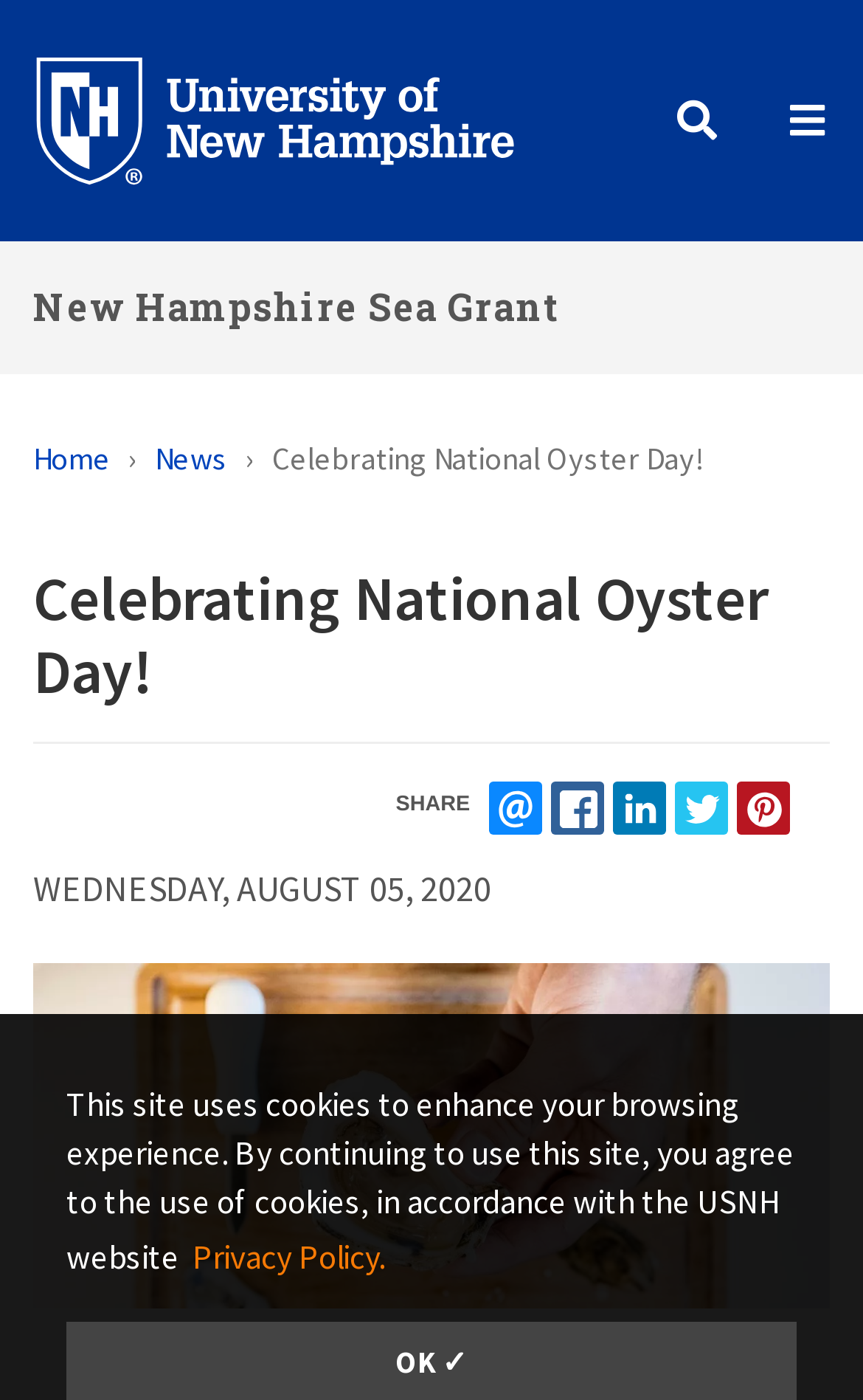Can you find the bounding box coordinates for the element to click on to achieve the instruction: "Go to the 'Home' page"?

[0.038, 0.314, 0.128, 0.342]